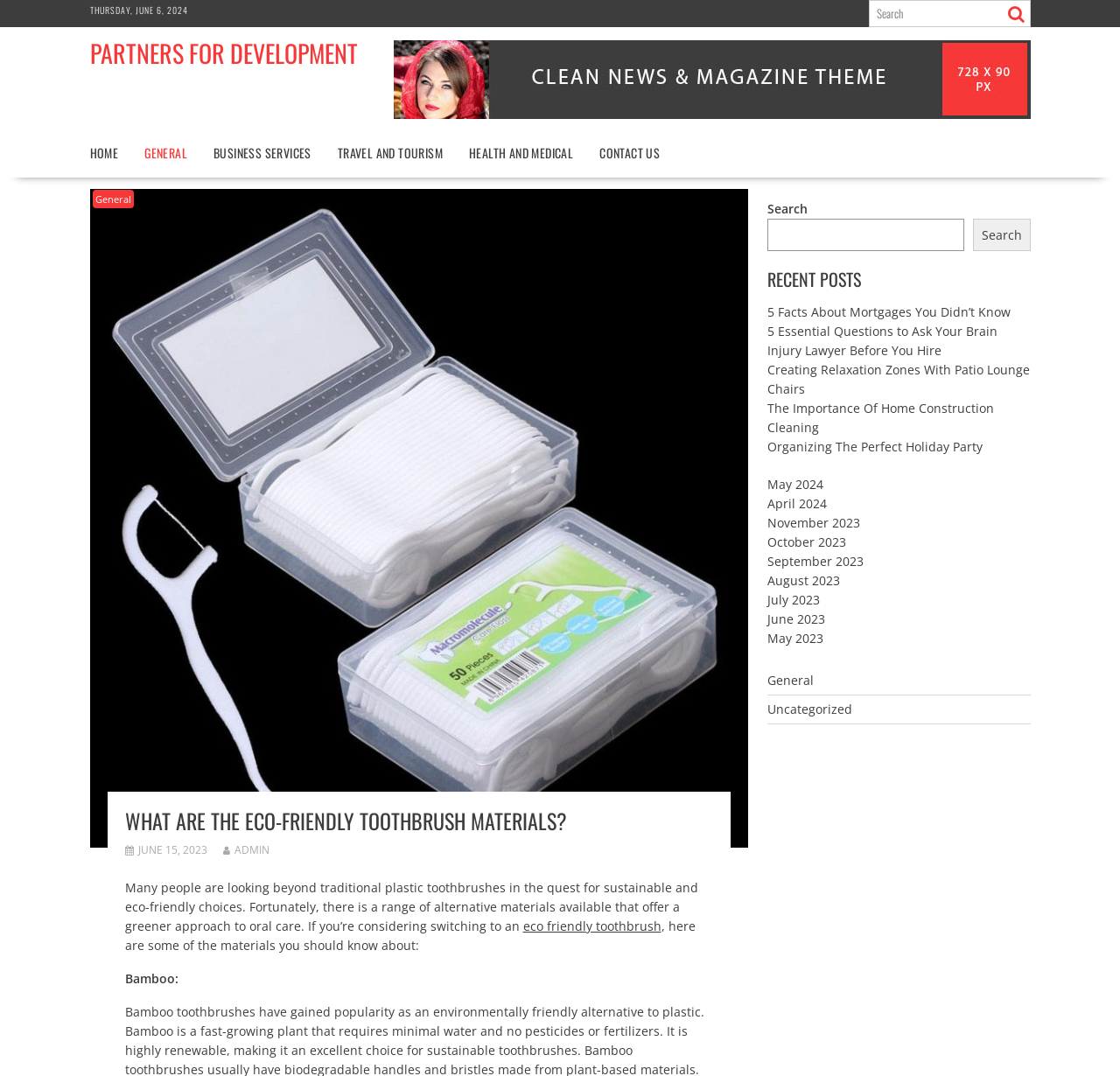Identify the bounding box coordinates of the area you need to click to perform the following instruction: "Search for something".

[0.775, 0.0, 0.92, 0.025]